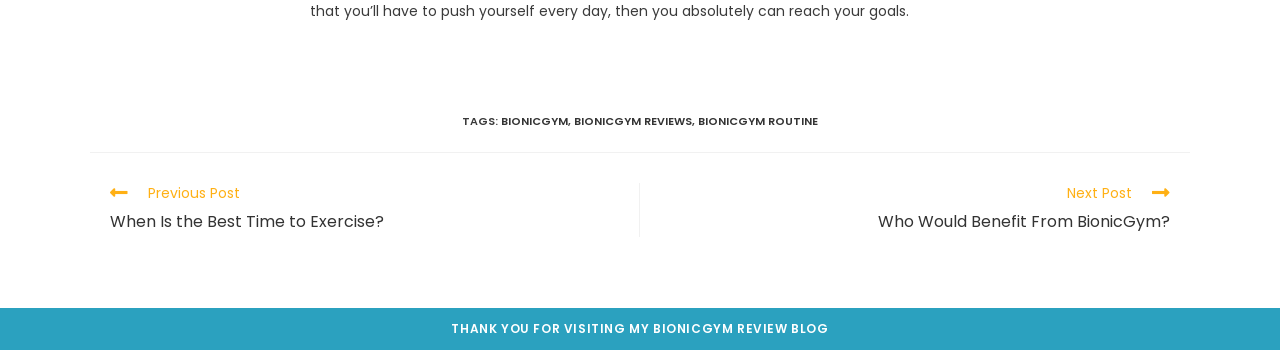Determine the bounding box coordinates in the format (top-left x, top-left y, bottom-right x, bottom-right y). Ensure all values are floating point numbers between 0 and 1. Identify the bounding box of the UI element described by: name="guest_name" placeholder="Name"

None